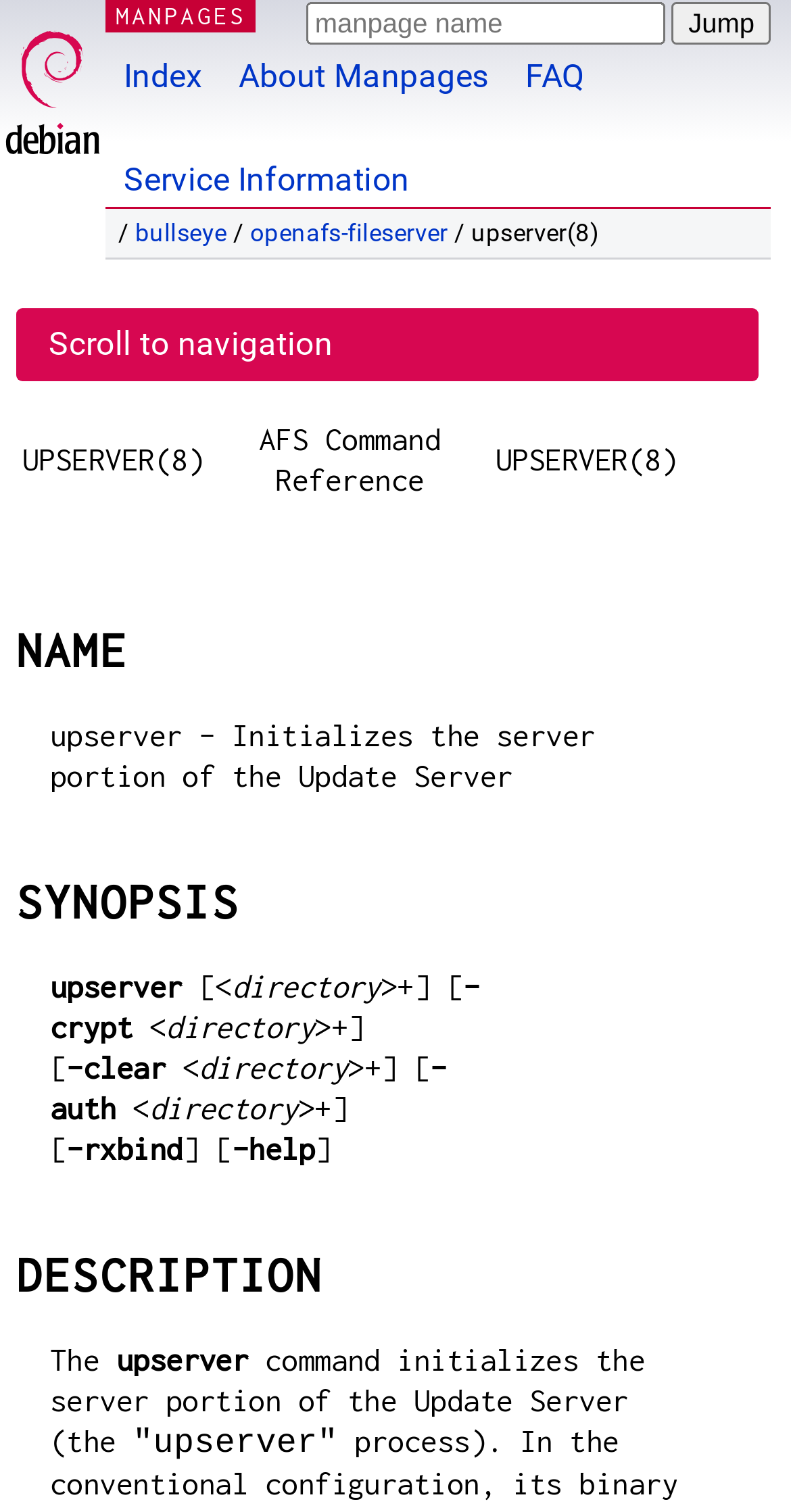Kindly determine the bounding box coordinates for the area that needs to be clicked to execute this instruction: "Learn about the company".

None